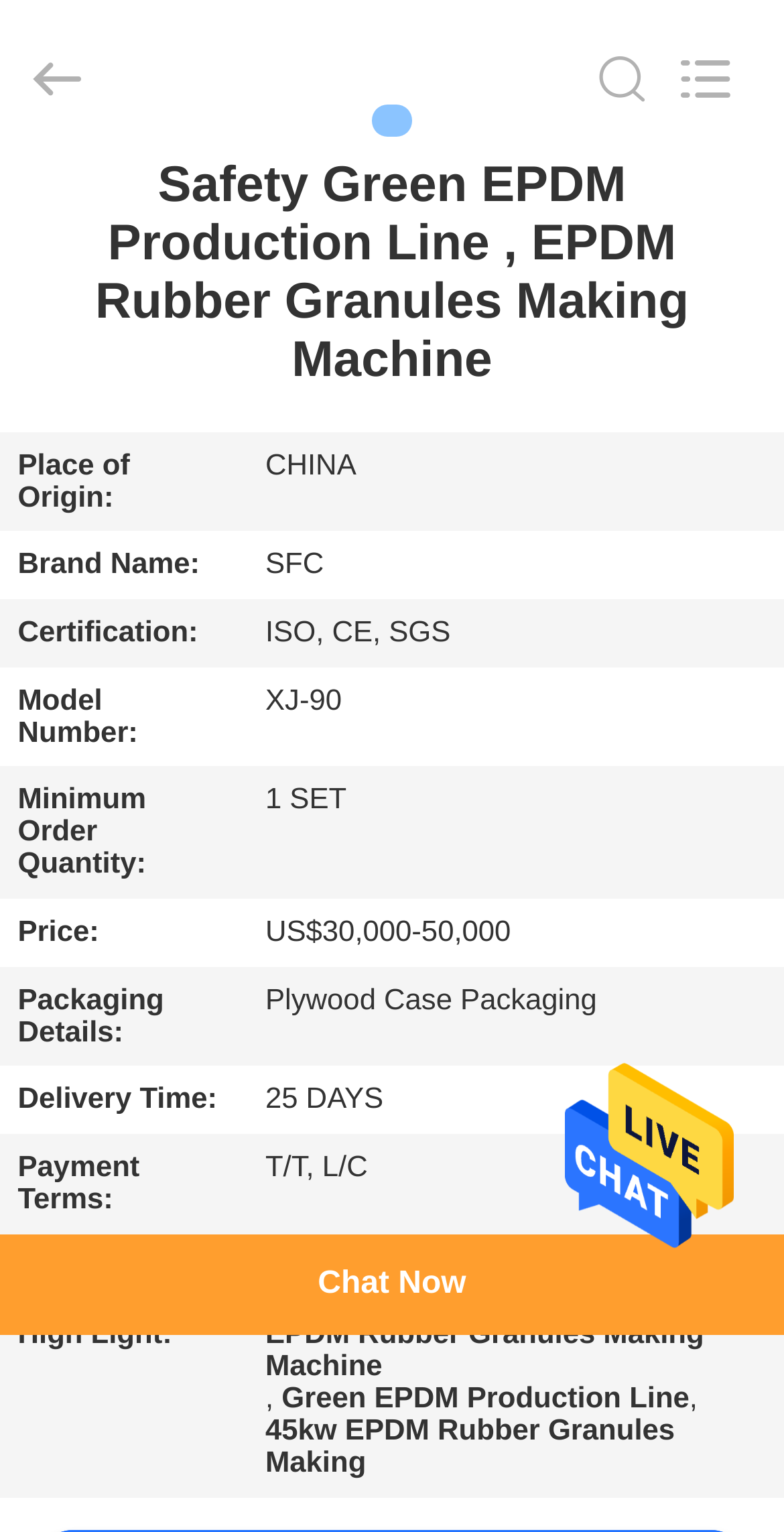Locate the bounding box coordinates of the segment that needs to be clicked to meet this instruction: "Go to HOME page".

[0.0, 0.102, 0.192, 0.139]